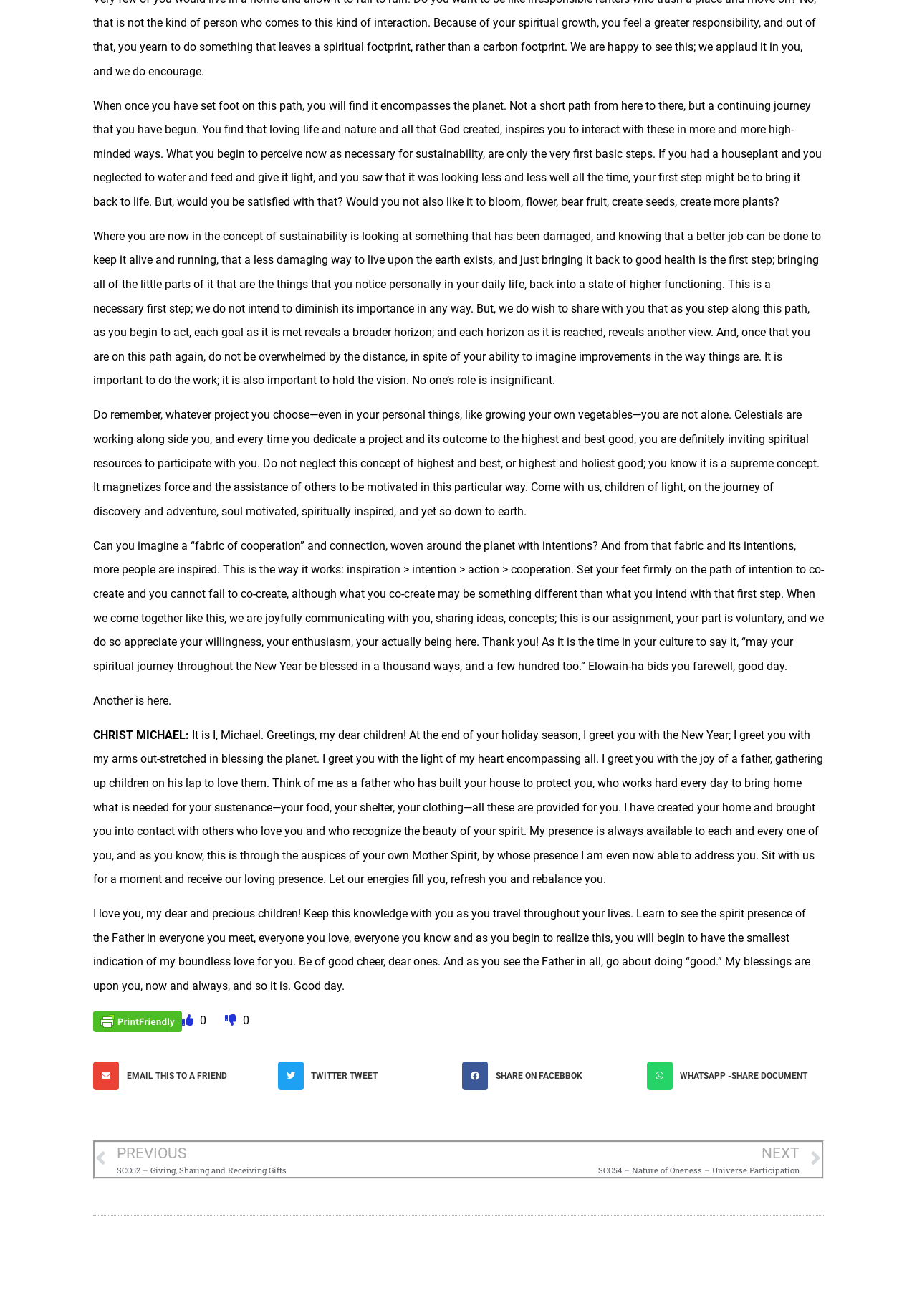Find the bounding box coordinates of the element to click in order to complete this instruction: "Click the 'NEXT' button". The bounding box coordinates must be four float numbers between 0 and 1, denoted as [left, top, right, bottom].

[0.5, 0.868, 0.895, 0.894]